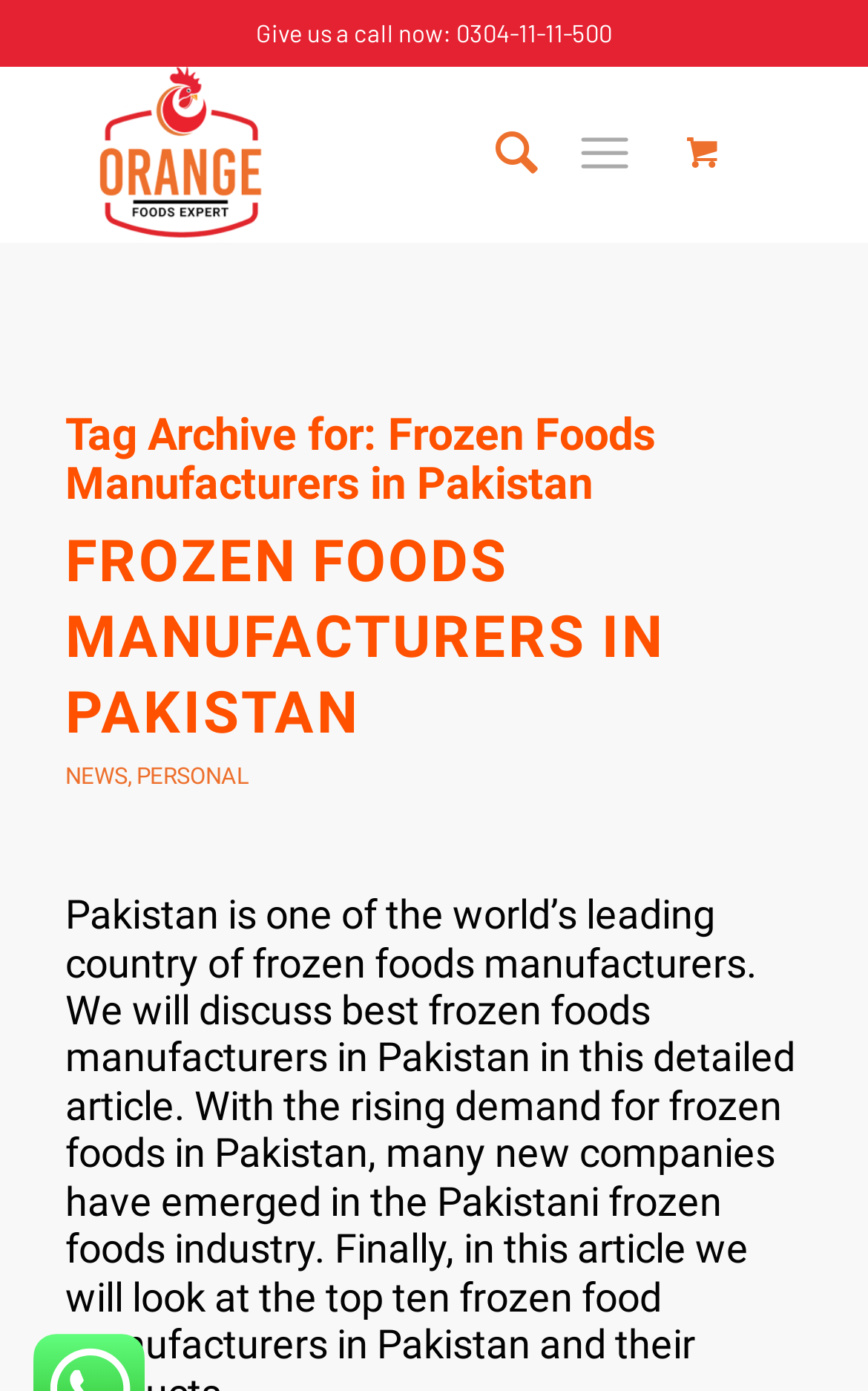What is the phone number to call?
Based on the image, provide your answer in one word or phrase.

0304-11-11-500